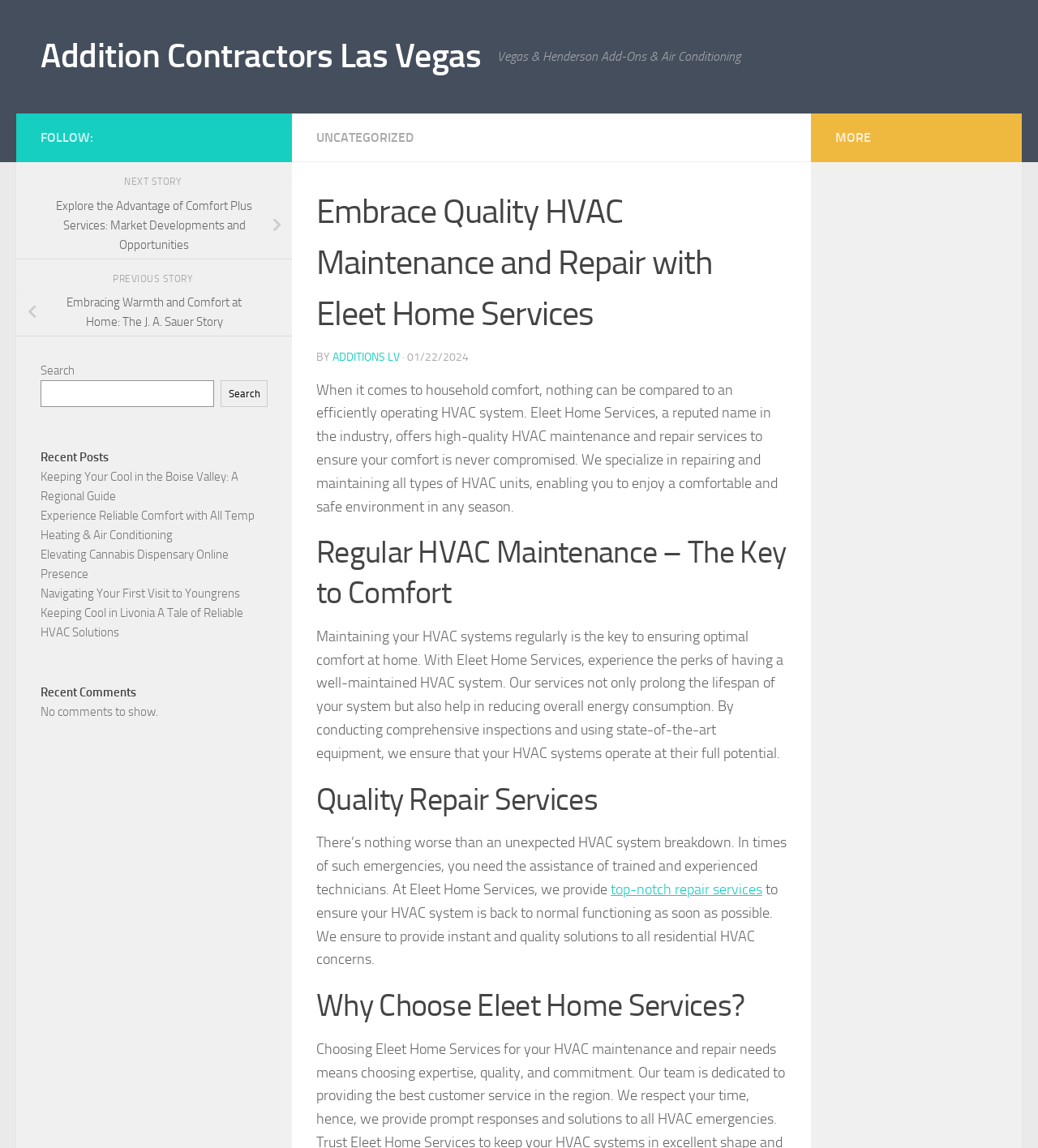Determine the bounding box coordinates for the UI element matching this description: "parent_node: Search name="s"".

[0.039, 0.331, 0.206, 0.355]